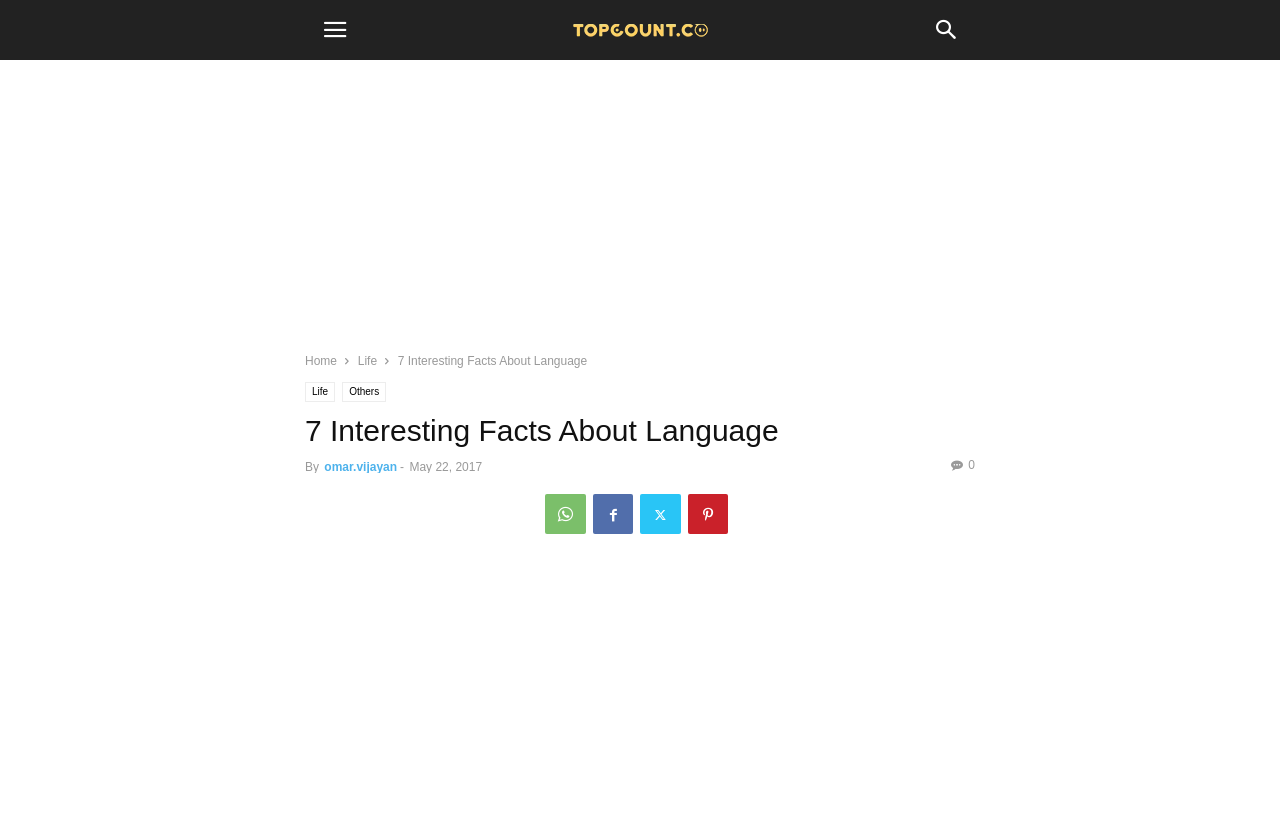Please identify the bounding box coordinates of the area I need to click to accomplish the following instruction: "go to home page".

[0.238, 0.421, 0.263, 0.438]